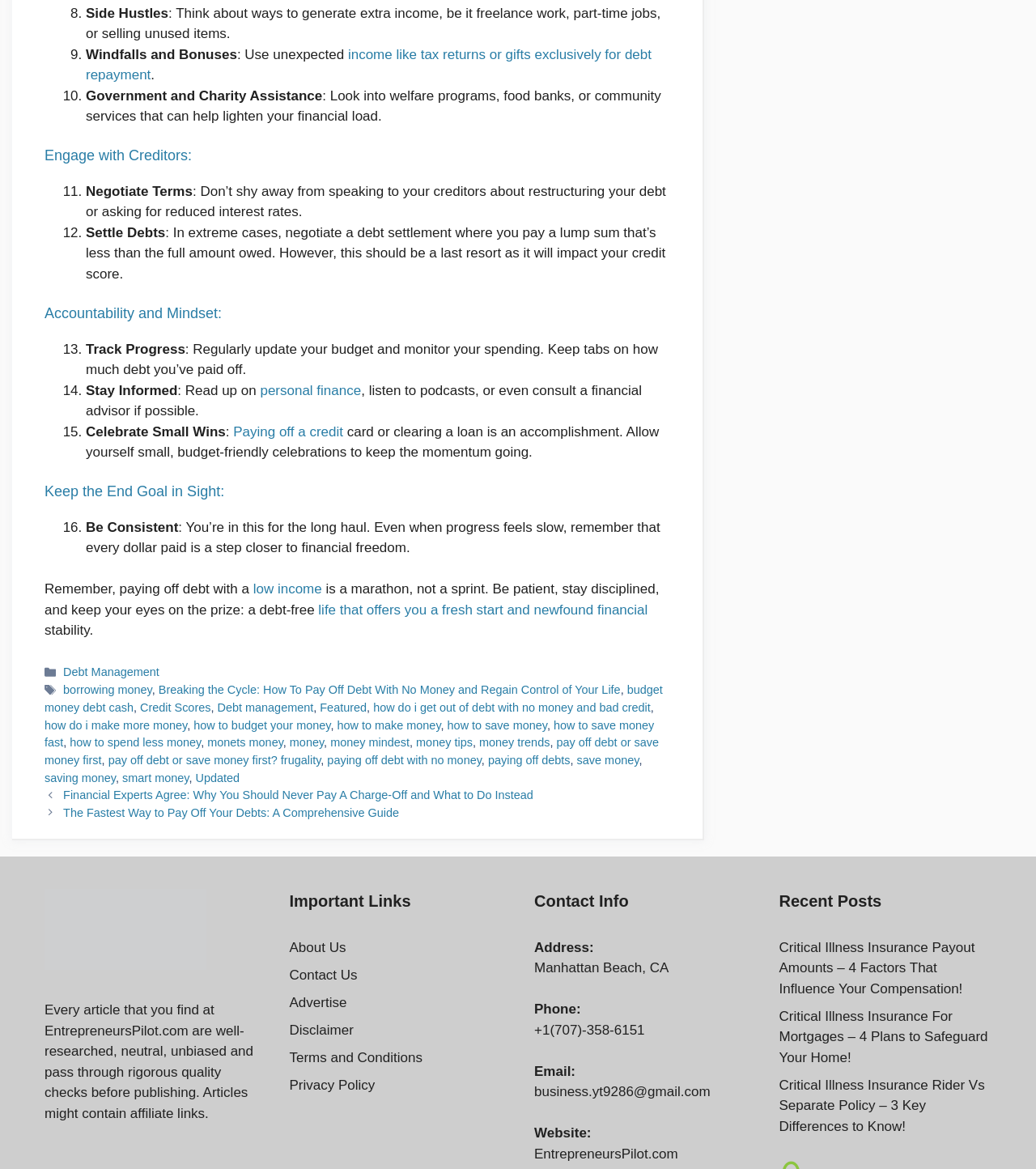Please locate the bounding box coordinates of the element that should be clicked to complete the given instruction: "Click on 'Debt Management'".

[0.061, 0.57, 0.154, 0.581]